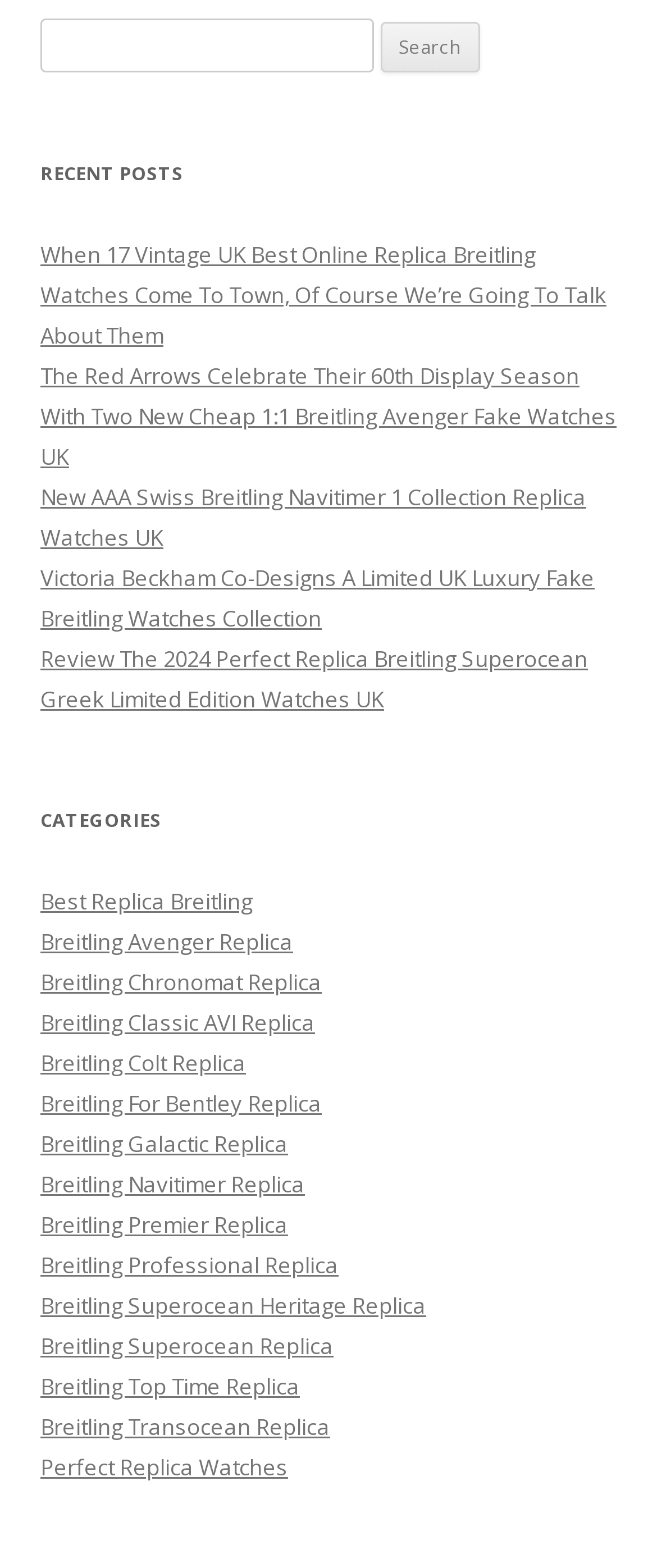Locate the bounding box coordinates of the area where you should click to accomplish the instruction: "Search for Breitling watches".

[0.062, 0.012, 0.568, 0.046]